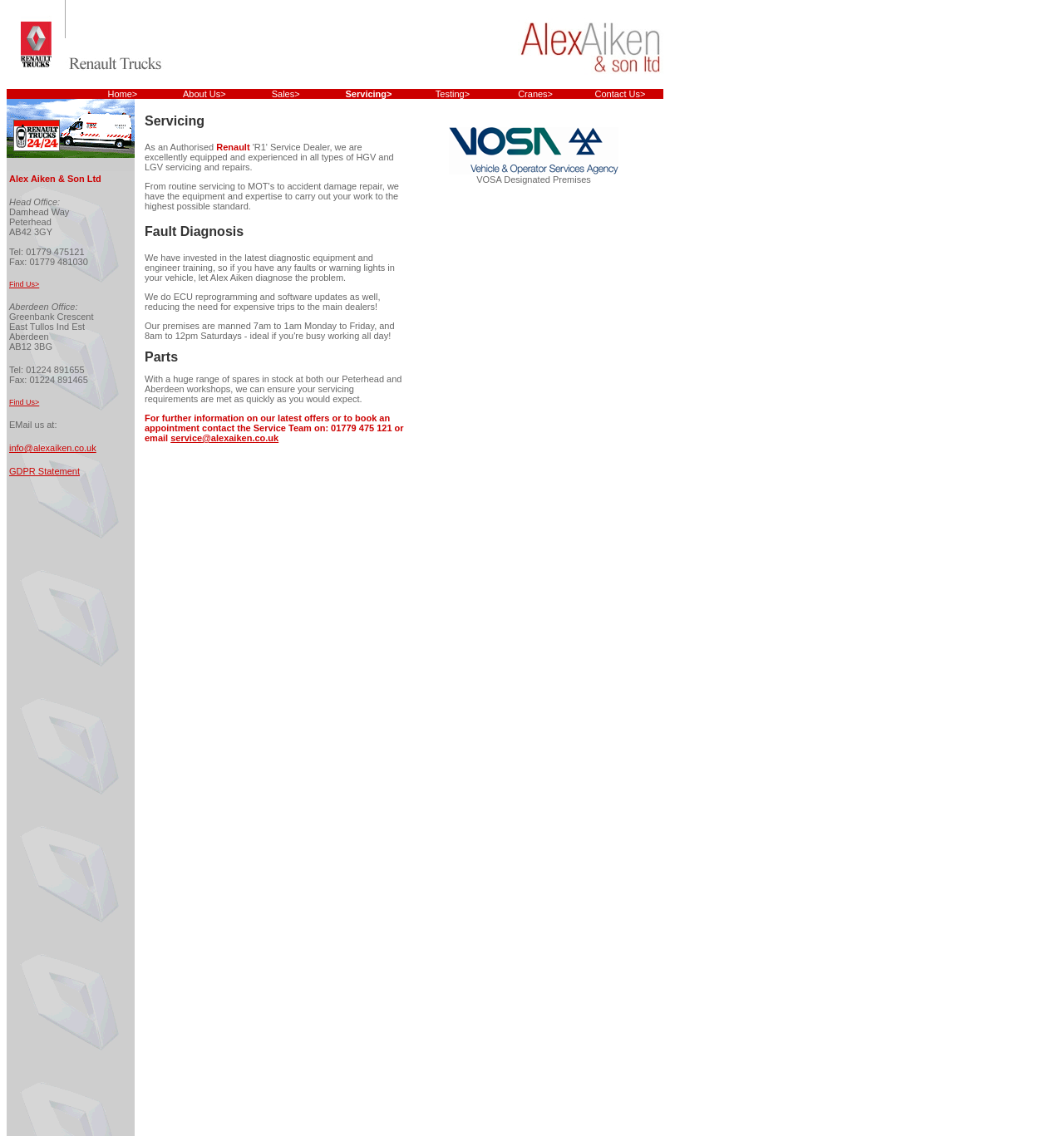Please answer the following question using a single word or phrase: 
What is the company name of the website?

Alex Aiken & Son Ltd